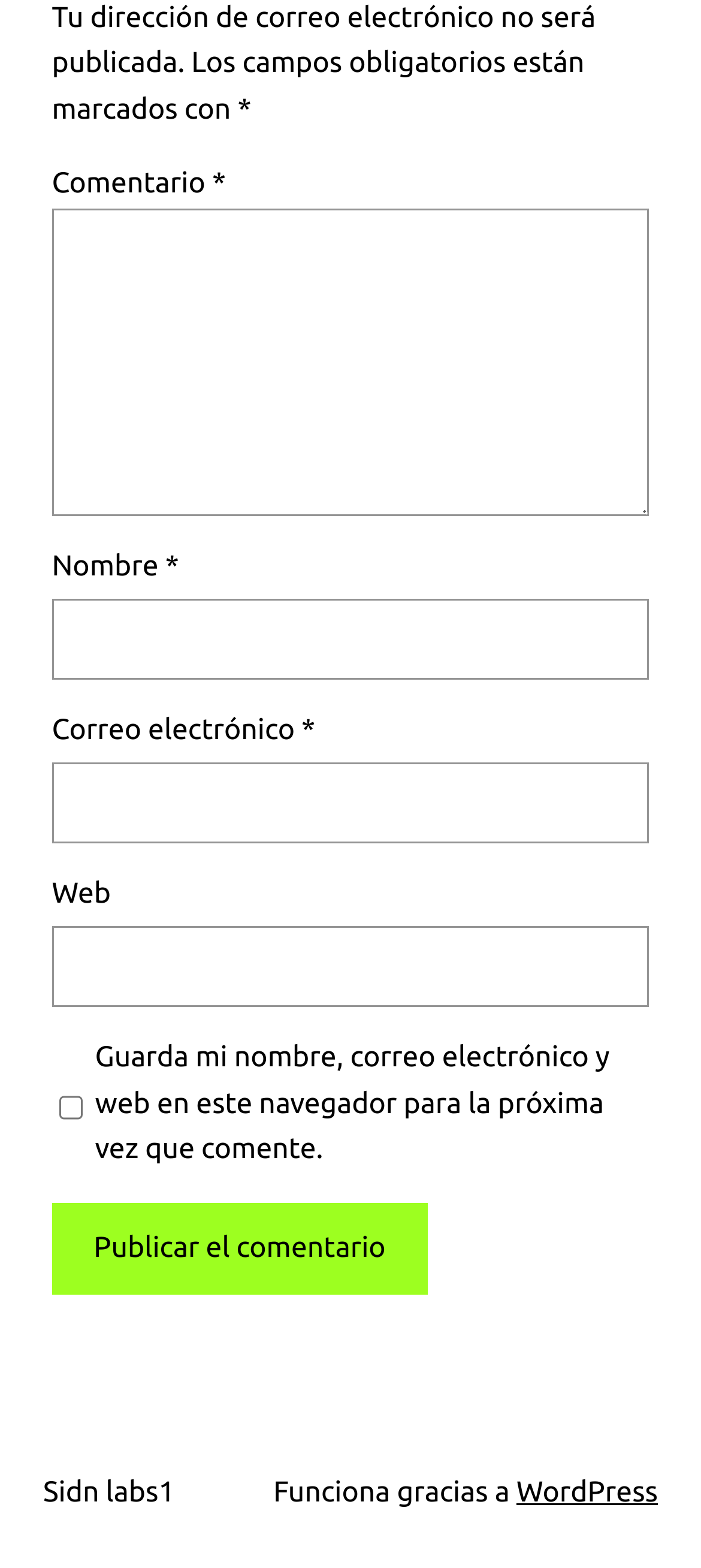What is the relationship between the 'Correo electrónico' field and the 'email-notes' description?
Please respond to the question with a detailed and informative answer.

The 'Correo electrónico' field has a 'describedby' attribute that references 'email-notes', suggesting that the 'email-notes' description provides additional information or notes about the email field.